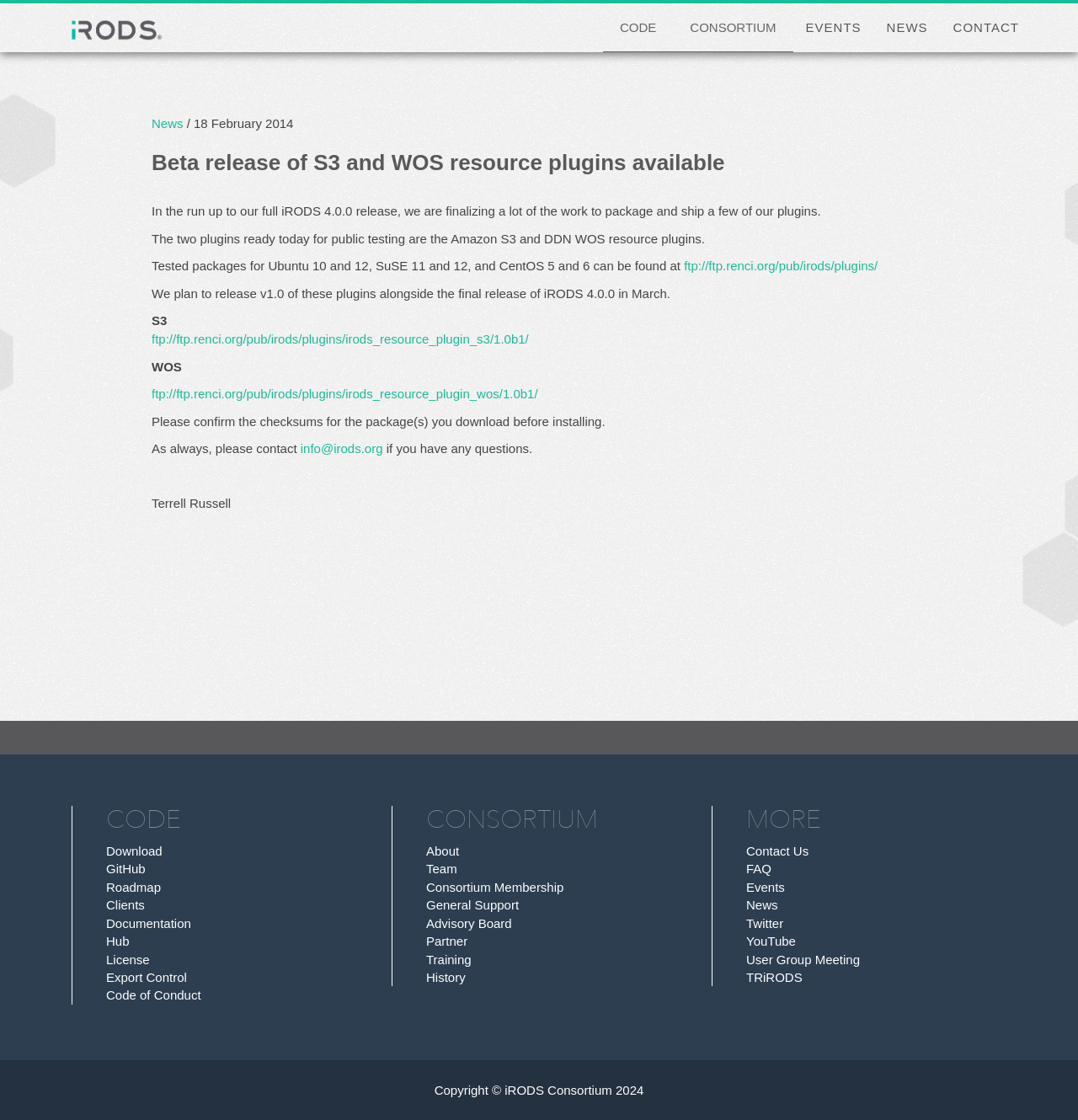Can you look at the image and give a comprehensive answer to the question:
Who is the author of the news article on the webpage?

I found a static text element on the webpage with the text 'Terrell Russell', which appears to be the author of the news article.